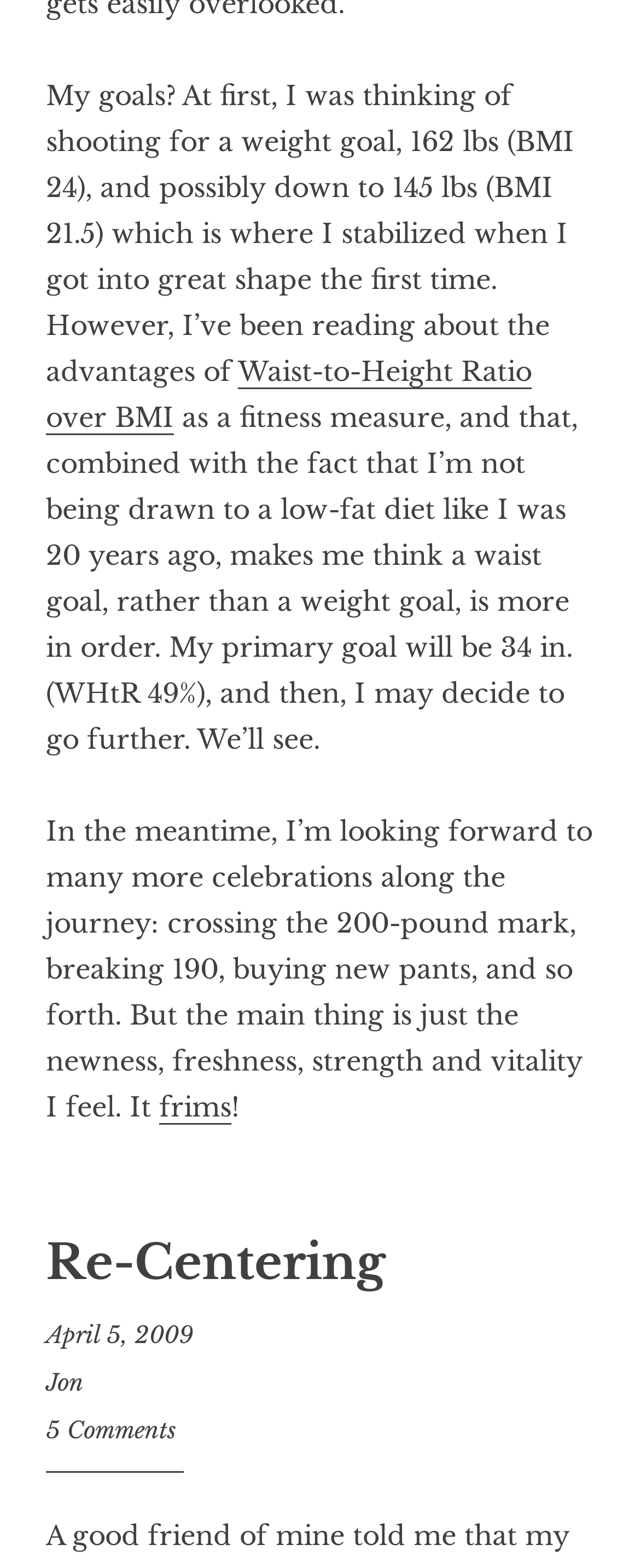Please give a concise answer to this question using a single word or phrase: 
Who is the author of this article?

Jon